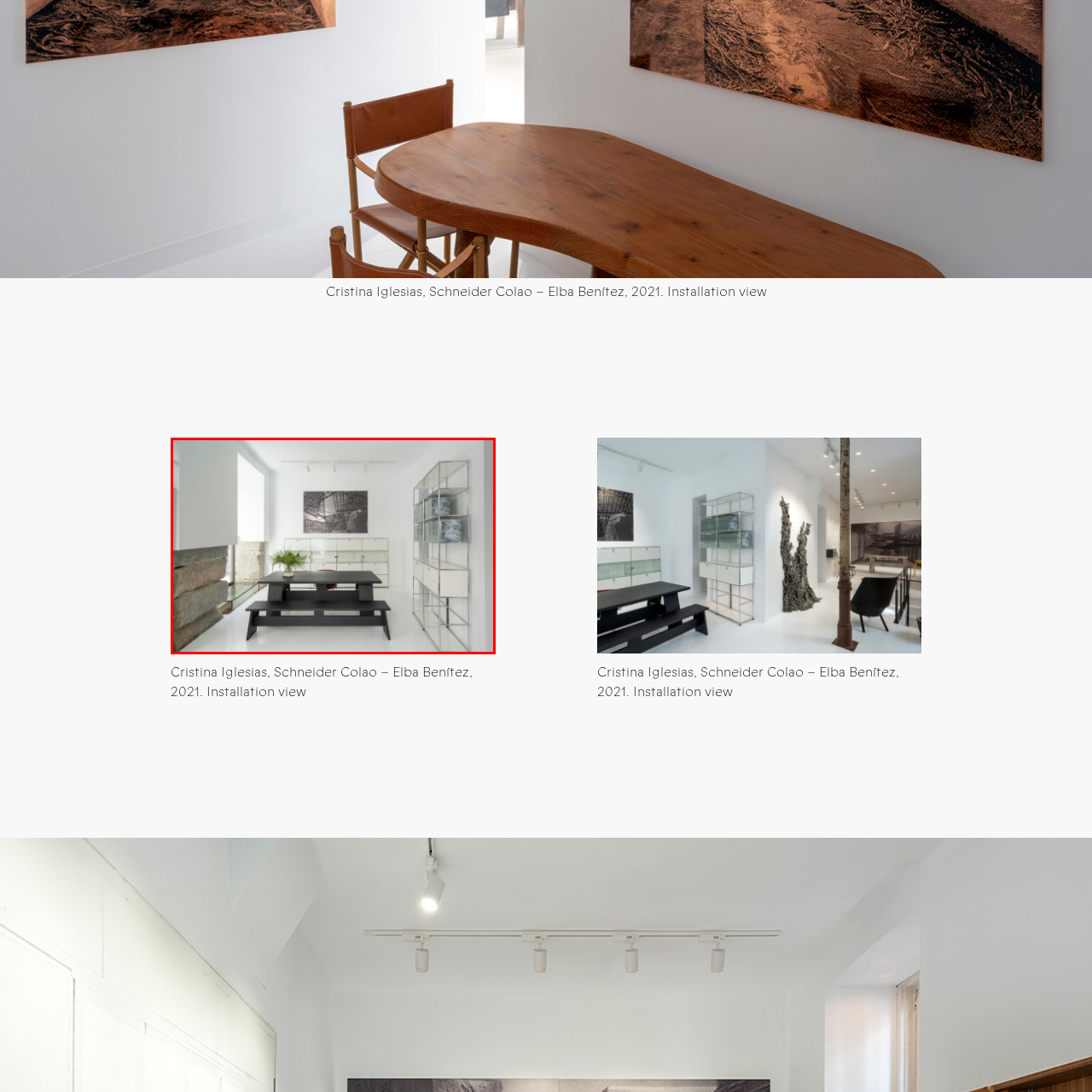View the element within the red boundary, What is the color of the walls? 
Deliver your response in one word or phrase.

crisp white